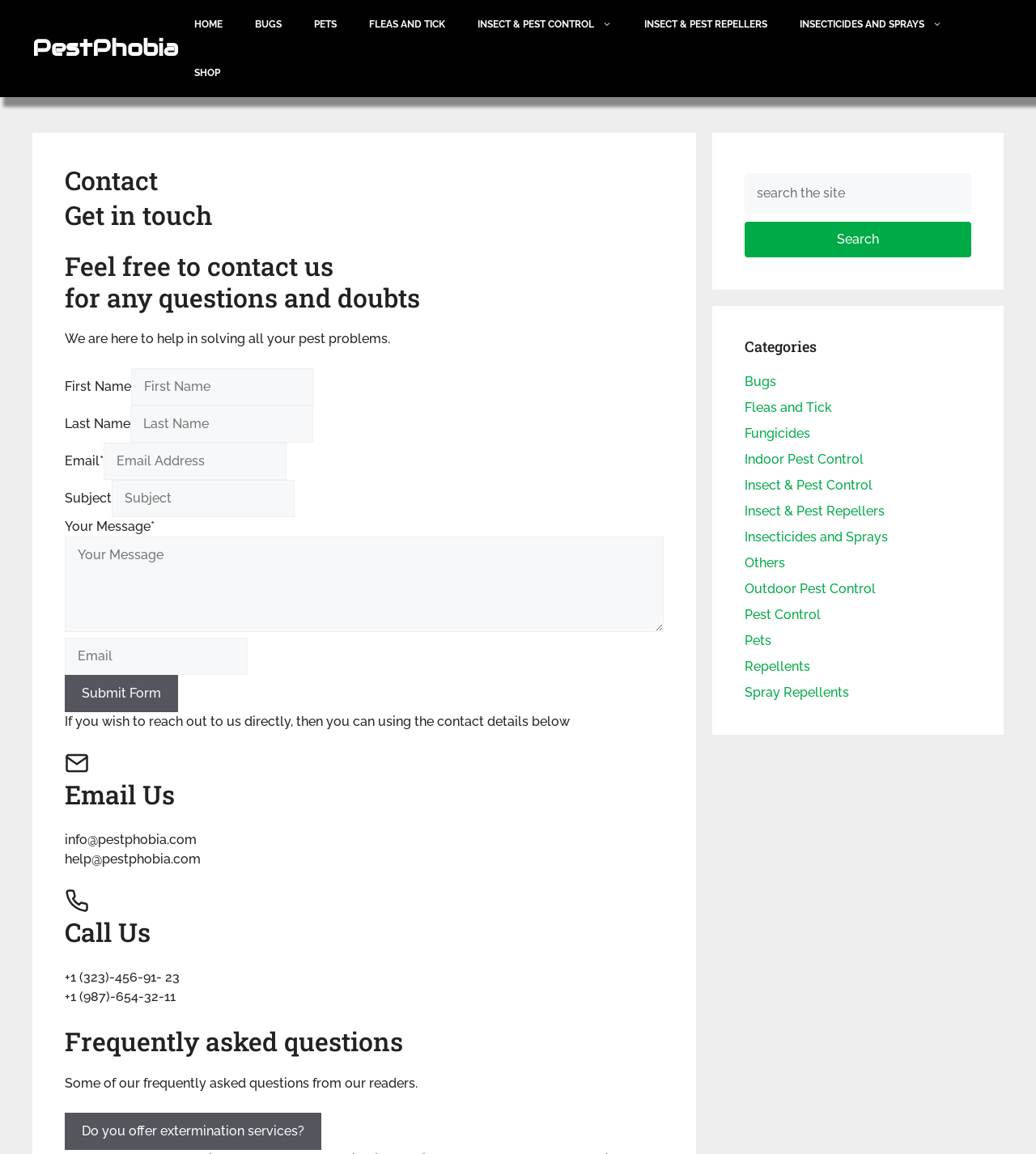Answer the question in one word or a short phrase:
What are the two email addresses provided to contact PestPhobia?

info@pestphobia.com and help@pestphobia.com